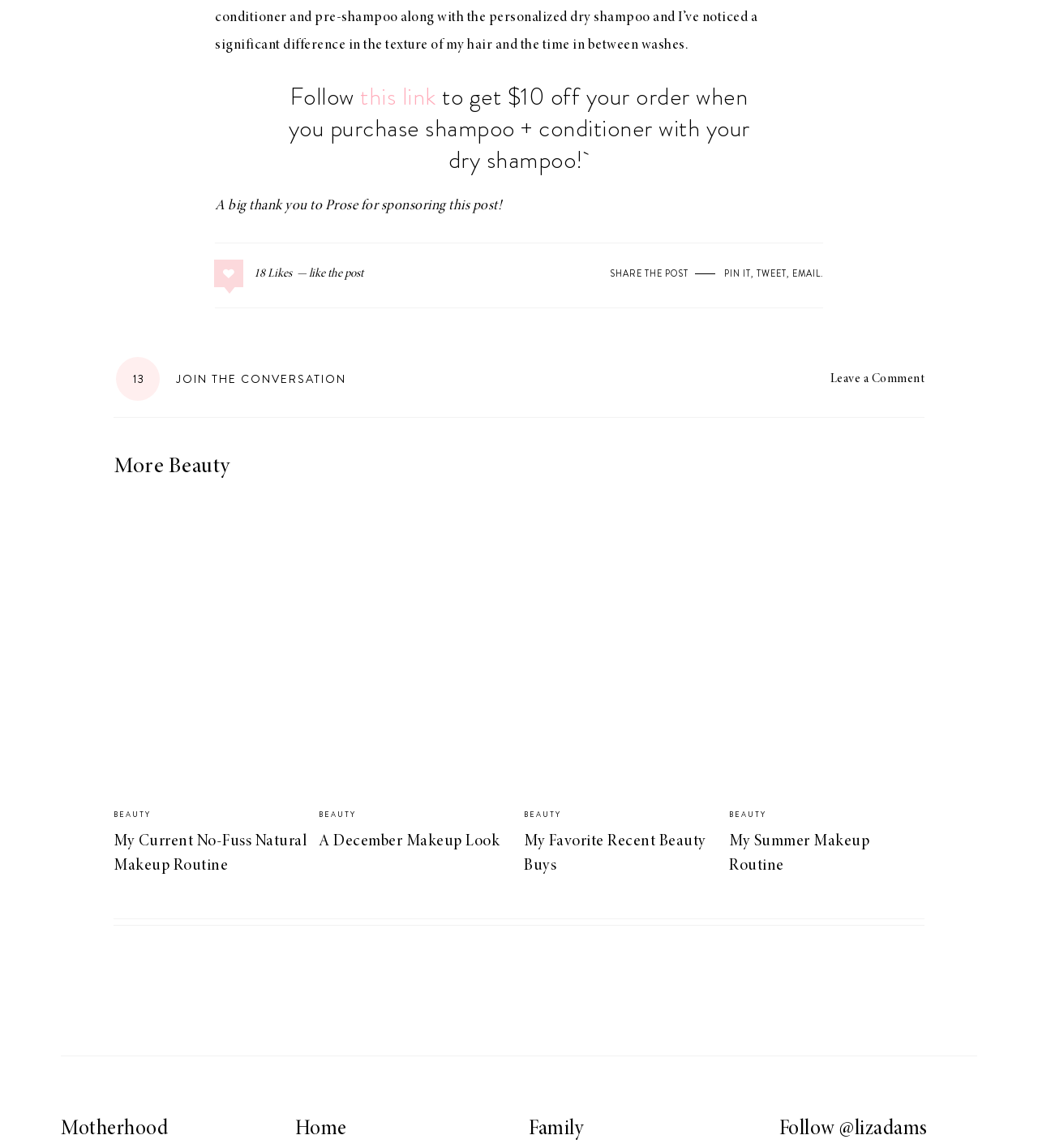Could you indicate the bounding box coordinates of the region to click in order to complete this instruction: "Email".

[0.763, 0.232, 0.791, 0.244]